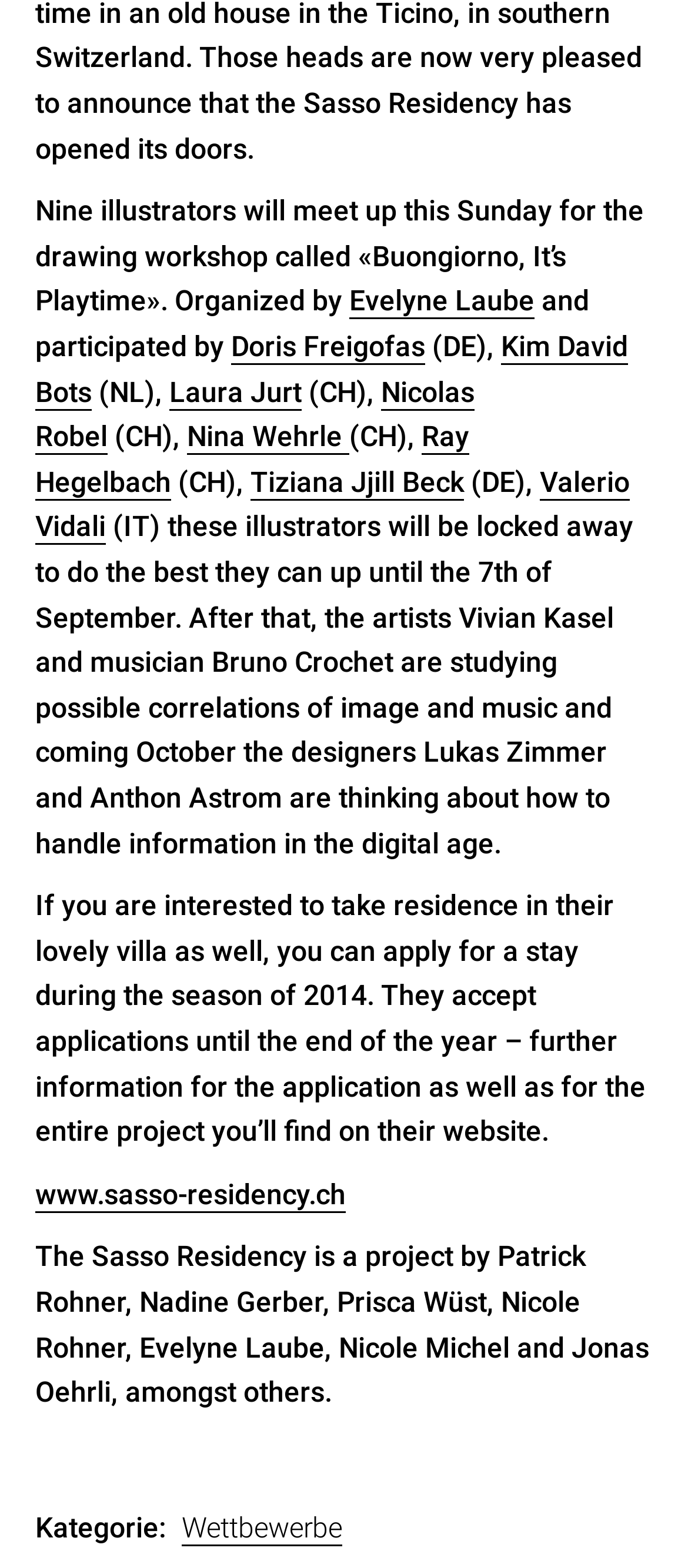Provide the bounding box coordinates of the HTML element described as: "Tiziana Jjill Beck". The bounding box coordinates should be four float numbers between 0 and 1, i.e., [left, top, right, bottom].

[0.364, 0.297, 0.674, 0.319]